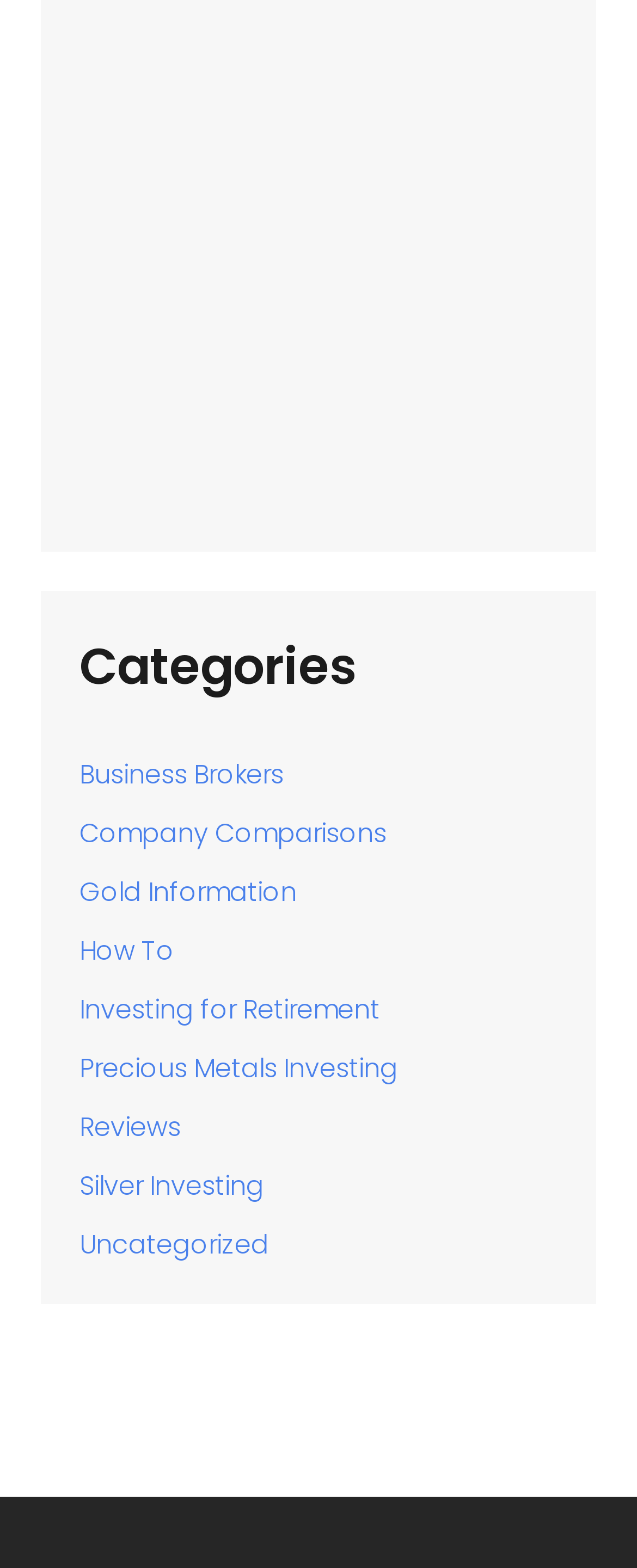Identify the bounding box coordinates for the region to click in order to carry out this instruction: "Explore the 'Precious Metals Investing' section". Provide the coordinates using four float numbers between 0 and 1, formatted as [left, top, right, bottom].

[0.125, 0.669, 0.625, 0.693]